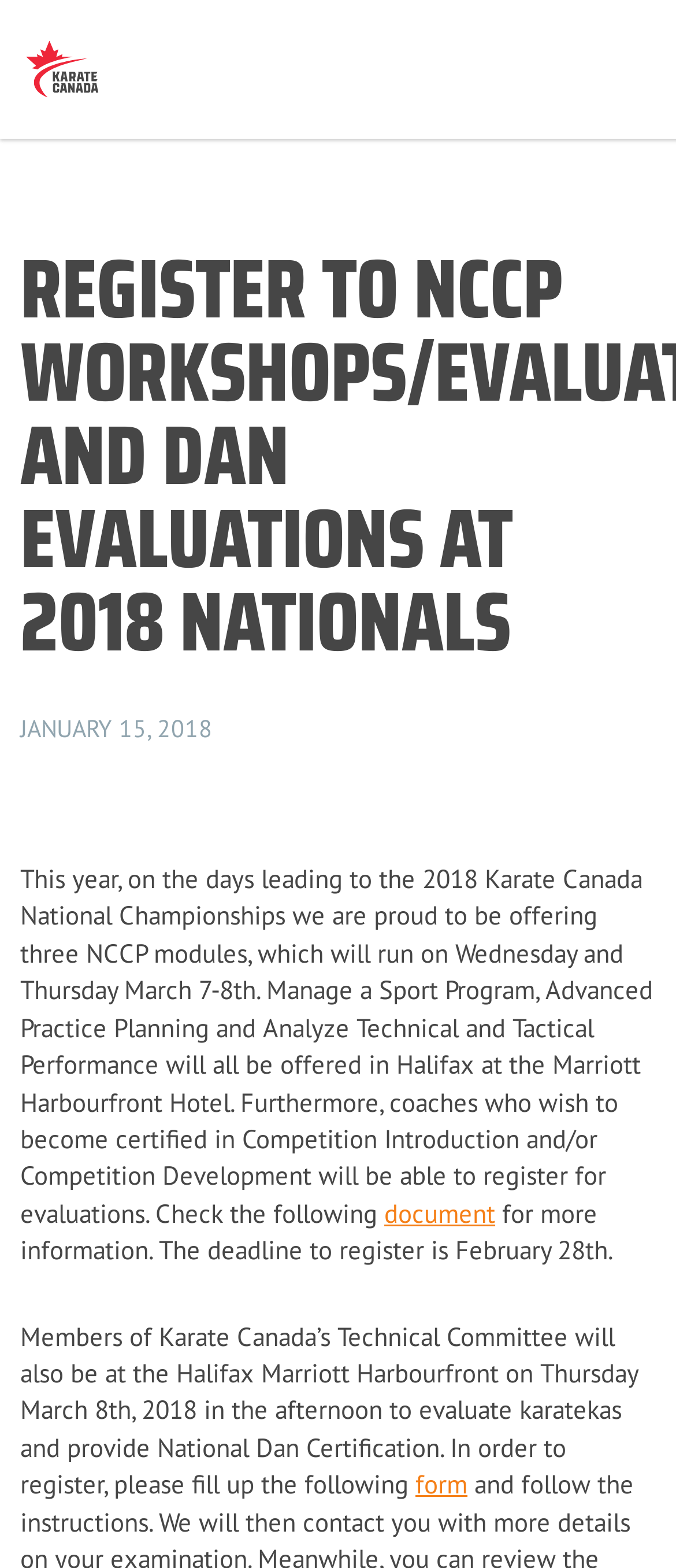Given the description of the UI element: "form", predict the bounding box coordinates in the form of [left, top, right, bottom], with each value being a float between 0 and 1.

[0.615, 0.936, 0.692, 0.957]